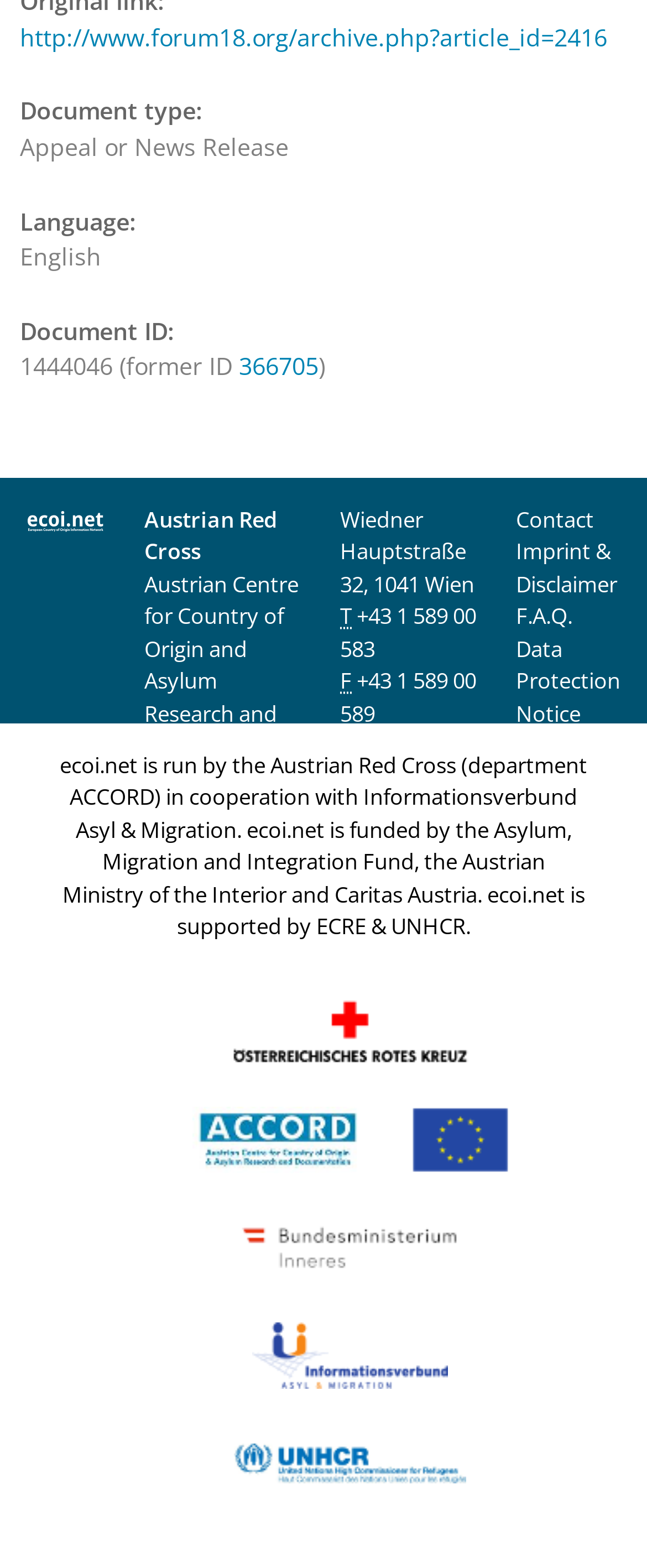Using the details in the image, give a detailed response to the question below:
What is the organization running the website?

The organization running the website can be found in the static text section, where it is stated as 'Austrian Red Cross (department ACCORD)'.